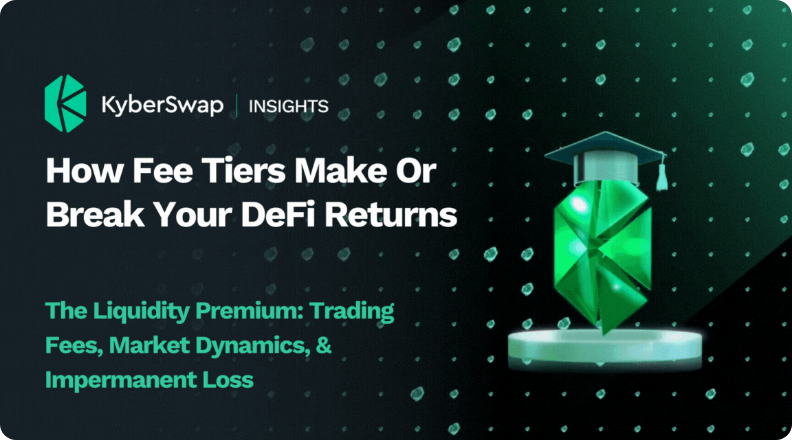Give a one-word or phrase response to the following question: What is the focus of the informative content?

Liquidity providers in DeFi